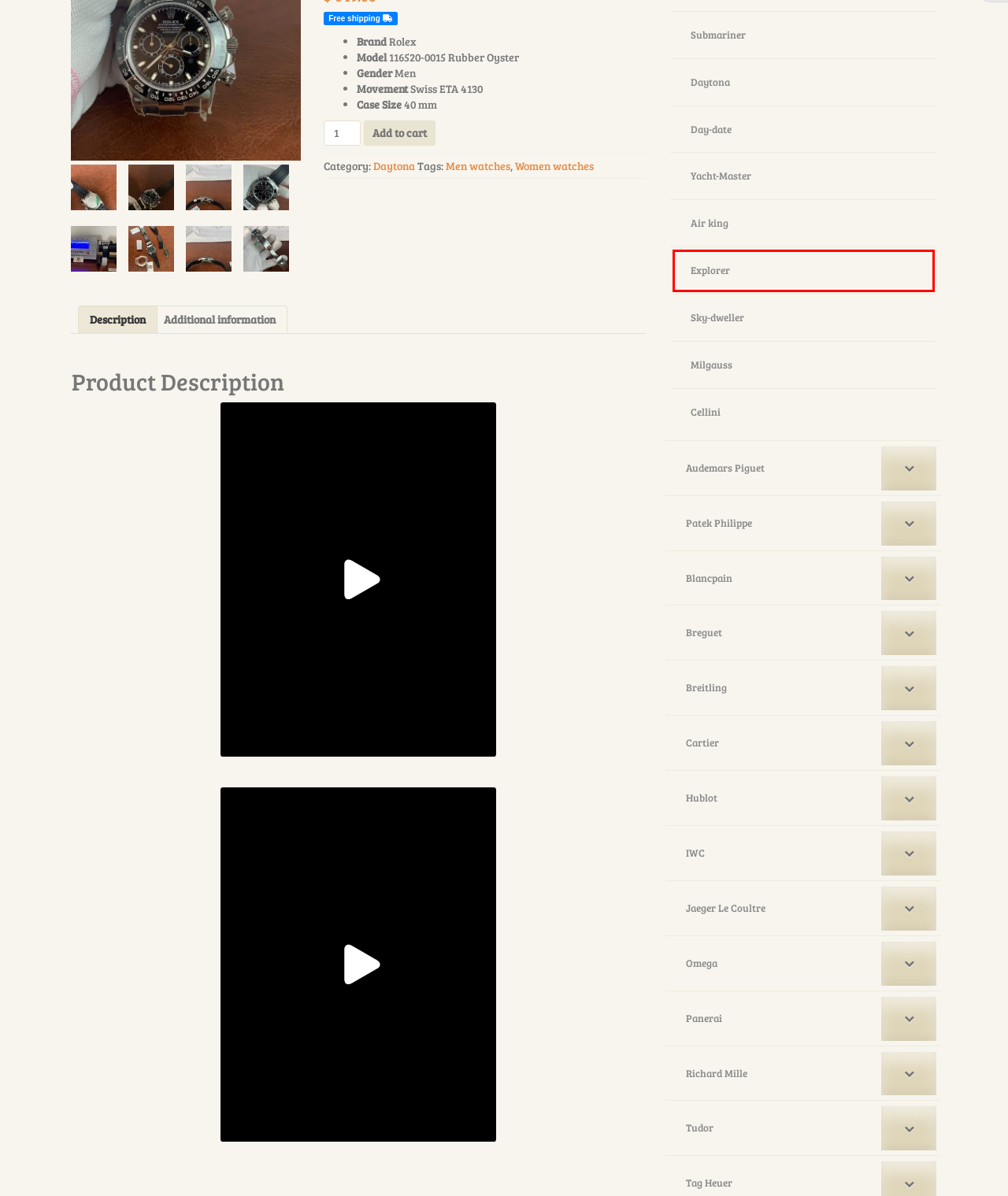You are given a screenshot of a webpage with a red bounding box around an element. Choose the most fitting webpage description for the page that appears after clicking the element within the red bounding box. Here are the candidates:
A. Explorer Archives - swiss luxury clones
B. Cartier Archives - swiss luxury clones
C. Breitling Archives - swiss luxury clones
D. Panerai Archives - swiss luxury clones
E. Breguet Archives - swiss luxury clones
F. Yacht-Master Archives - swiss luxury clones
G. Omega Archives - swiss luxury clones
H. Milgauss Archives - swiss luxury clones

A